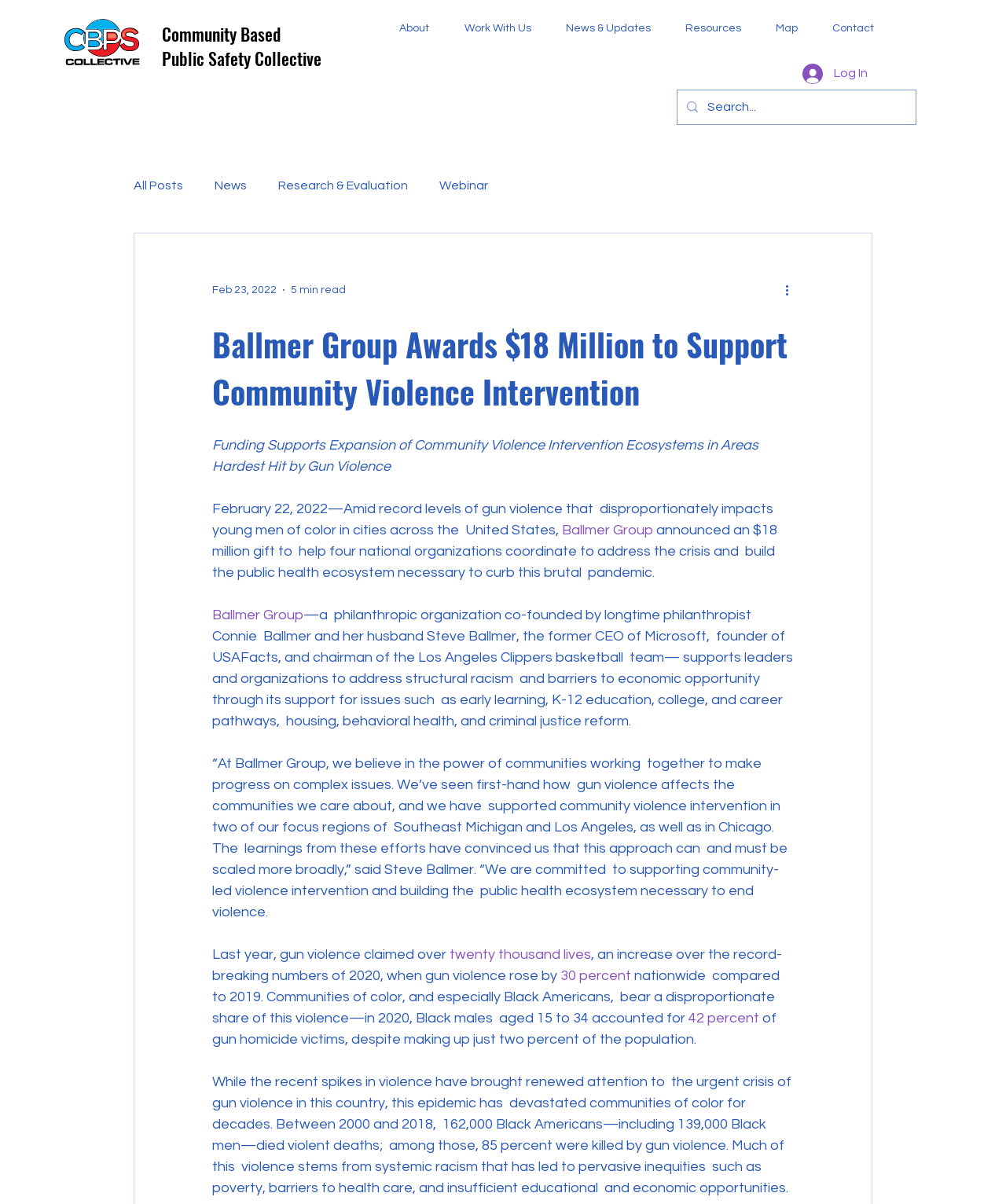Can you find the bounding box coordinates for the element to click on to achieve the instruction: "Search for something"?

[0.703, 0.075, 0.877, 0.103]